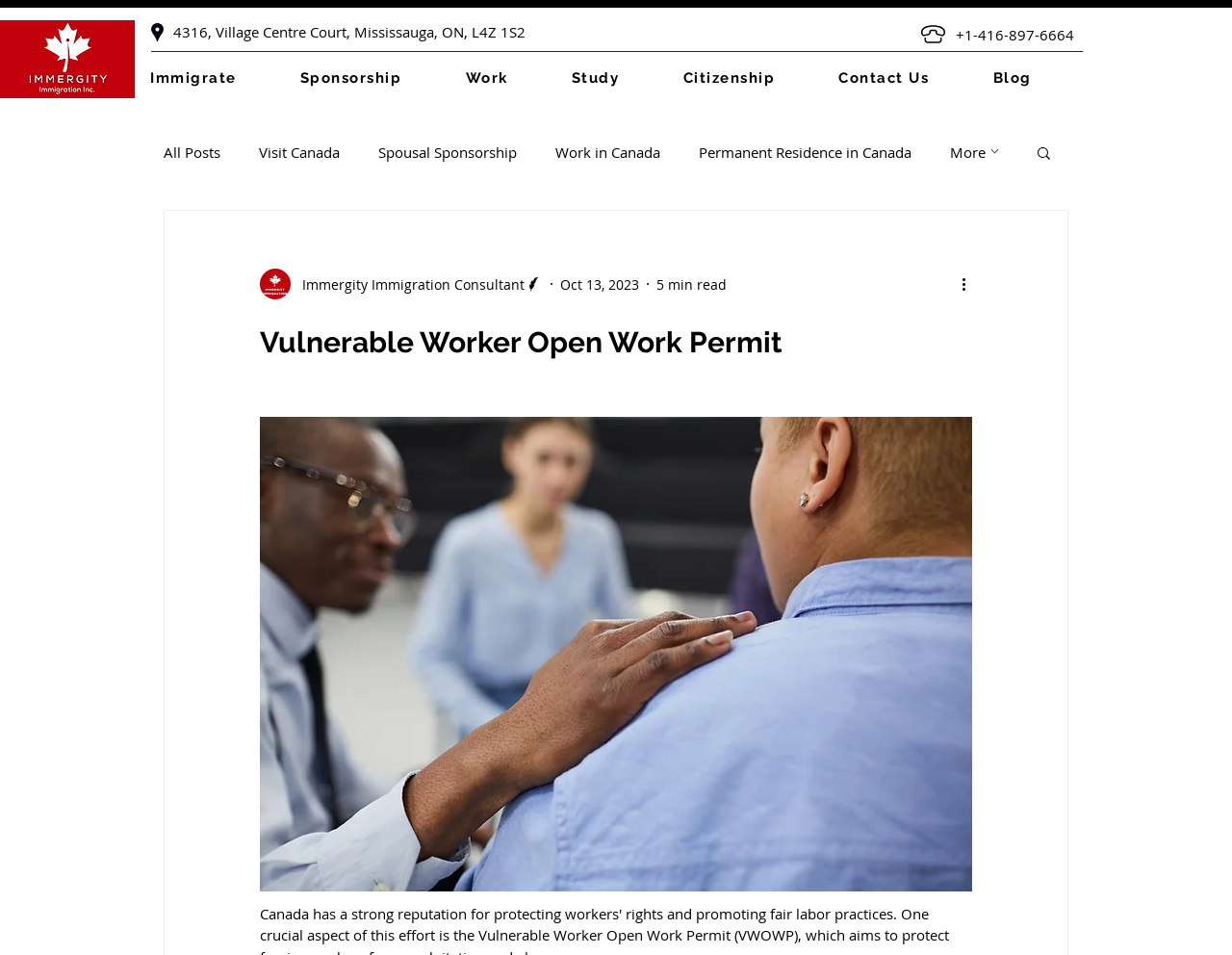What is the topic of the blog post?
Answer the question in a detailed and comprehensive manner.

I found the topic of the blog post by looking at the heading element, which contains the text 'Vulnerable Worker Open Work Permit'.